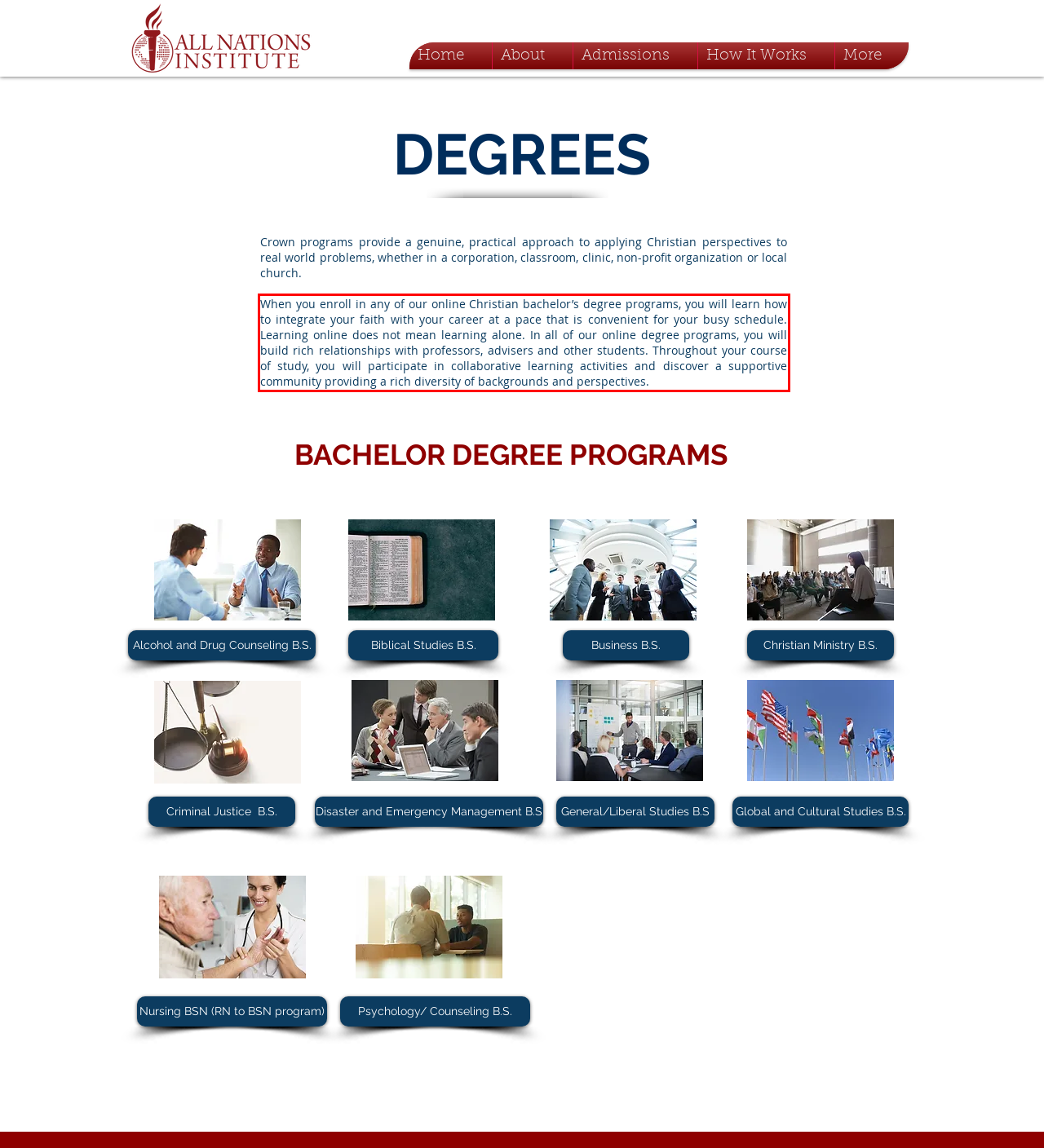Please look at the webpage screenshot and extract the text enclosed by the red bounding box.

When you enroll in any of our online Christian bachelor’s degree programs, you will learn how to integrate your faith with your career at a pace that is convenient for your busy schedule. Learning online does not mean learning alone. In all of our online degree programs, you will build rich relationships with professors, advisers and other students. Throughout your course of study, you will participate in collaborative learning activities and discover a supportive community providing a rich diversity of backgrounds and perspectives.